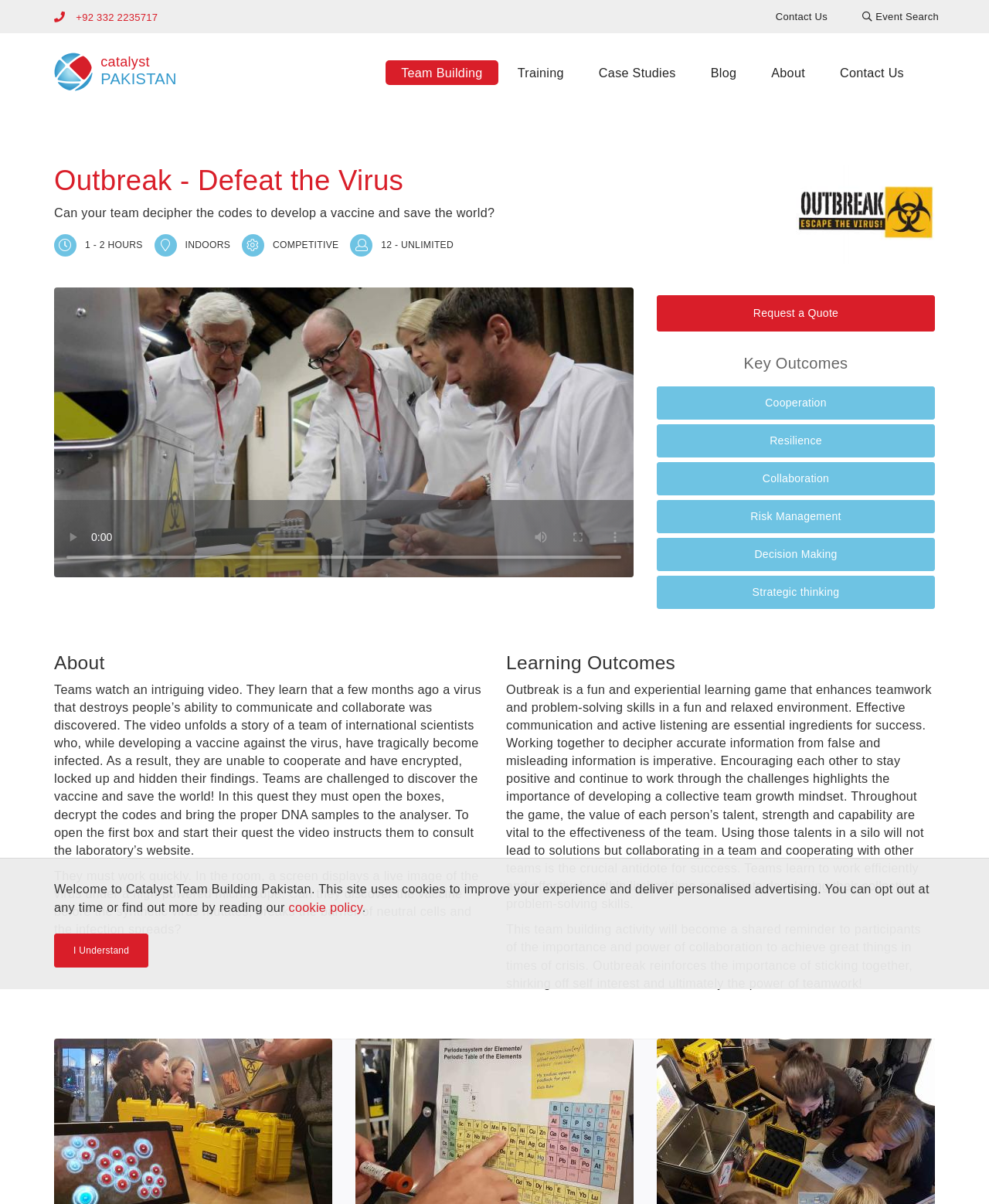What is the importance of teamwork in this activity?
Using the visual information, reply with a single word or short phrase.

Essential for success